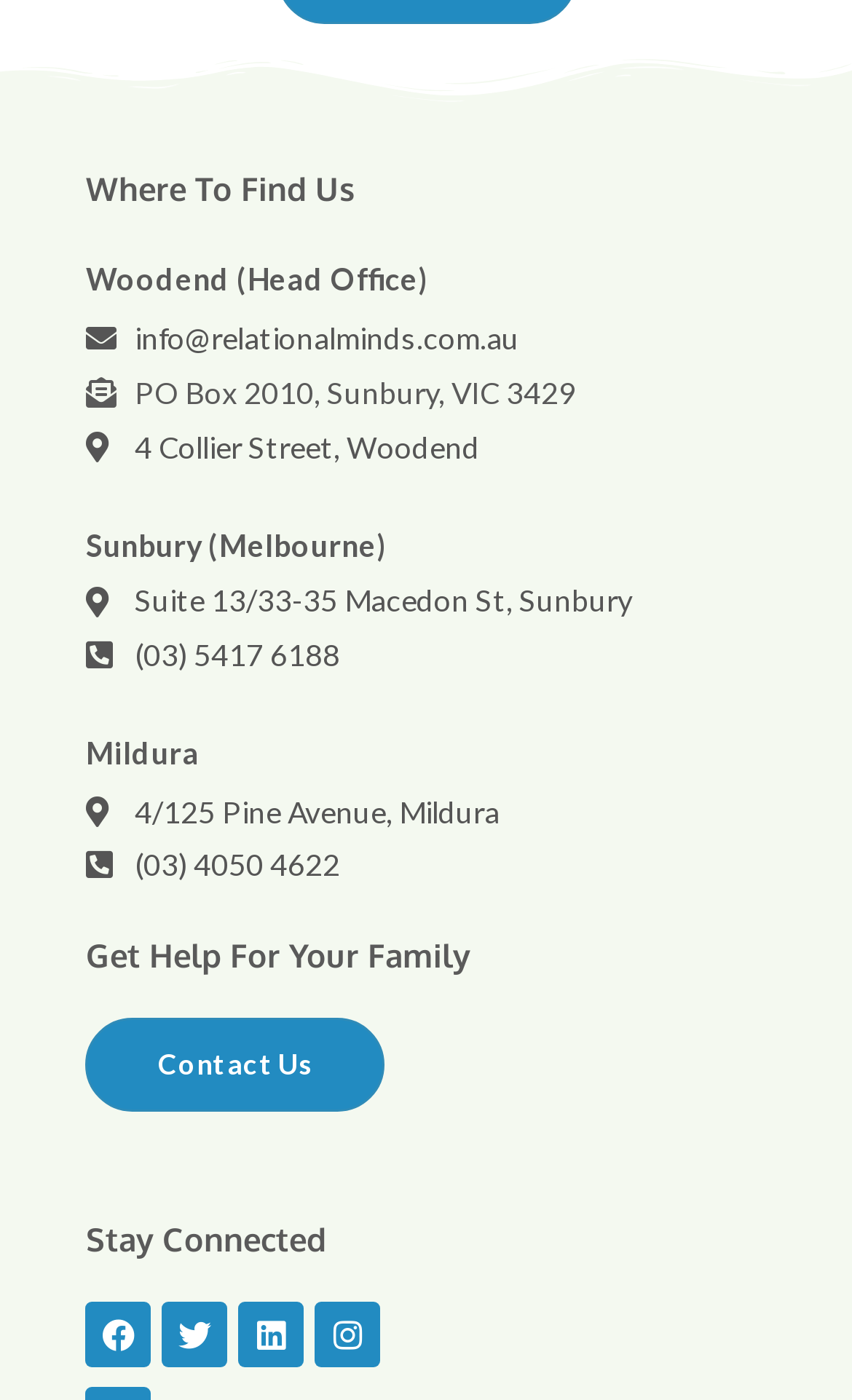Provide the bounding box coordinates for the area that should be clicked to complete the instruction: "View contact information".

[0.101, 0.222, 0.899, 0.261]